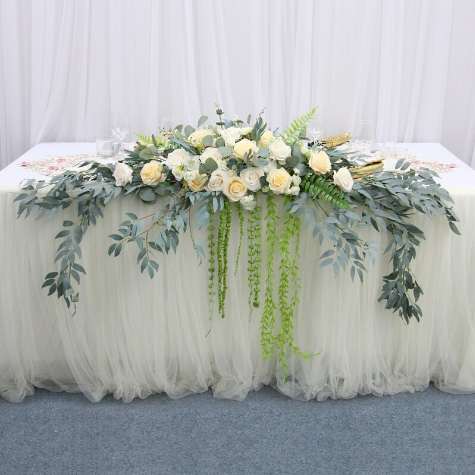What is the color of the table draping?
Using the image as a reference, answer with just one word or a short phrase.

Sheer white